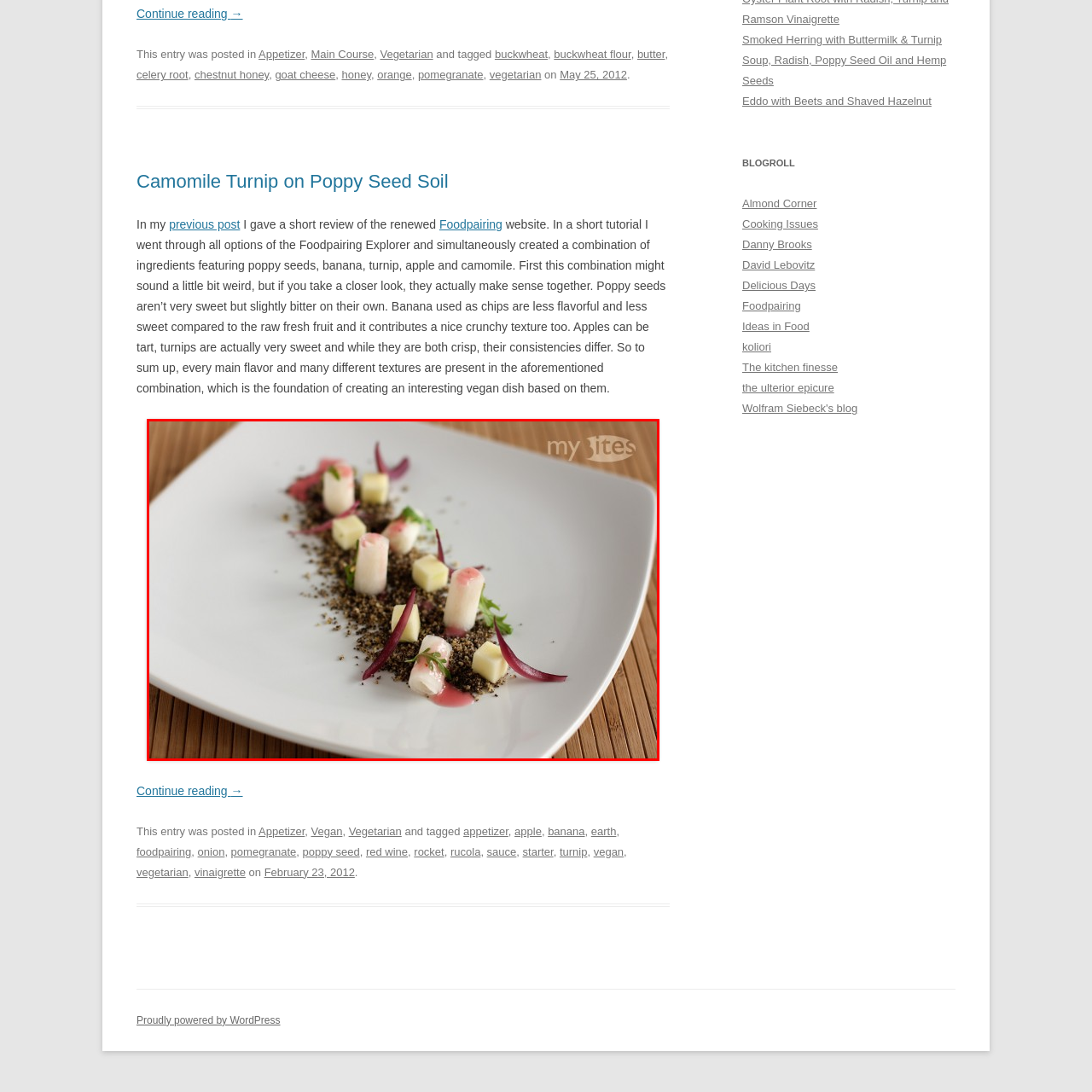Articulate a detailed description of the image enclosed by the red outline.

A beautifully arranged gourmet dish titled "Camomile Steamed Turnip Rolls on Banana-Poppy Seed Earth with Apple, Rocket and Pomegranate Vinaigrette." The presentation features delicate, cylindrical turnip rolls, interspersed with small cubes of what appears to be a creamy cheese. Surrounding the main elements is a fine layer of textured dark poppy seed crumbs, adding depth and richness to the dish. Garnished with vibrant pink onion strips and fresh greenery, this culinary creation embodies an elegant balance of flavors and textures, promising a delightful vegan experience. The dish is plated on a sleek white square plate with a simple yet stylish aesthetic, complemented by a light wooden background. This enticing portrayal showcases both artistry and skill in the world of modern gastronomy.